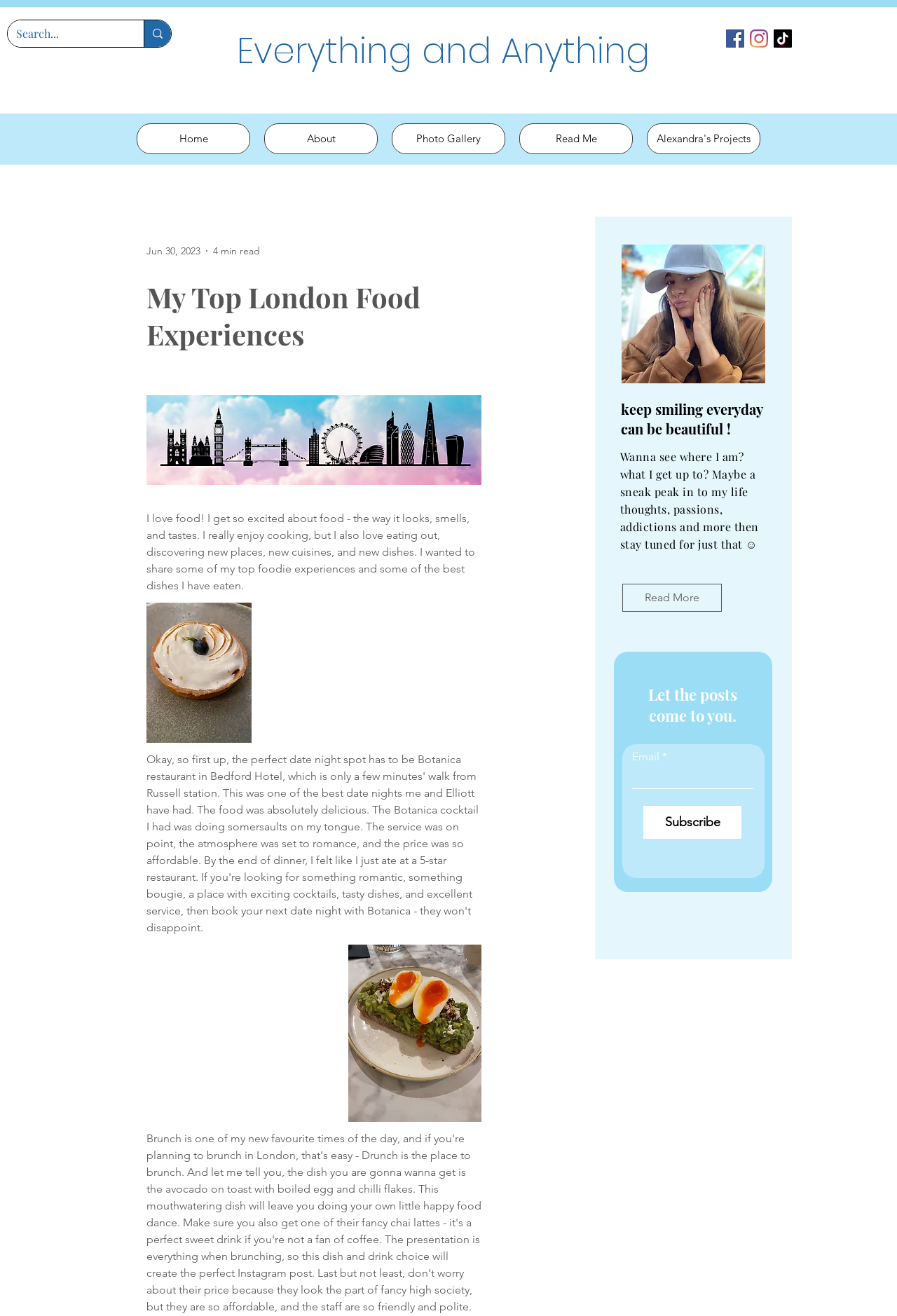Determine the bounding box coordinates for the element that should be clicked to follow this instruction: "Visit Facebook page". The coordinates should be given as four float numbers between 0 and 1, in the format [left, top, right, bottom].

[0.809, 0.022, 0.83, 0.036]